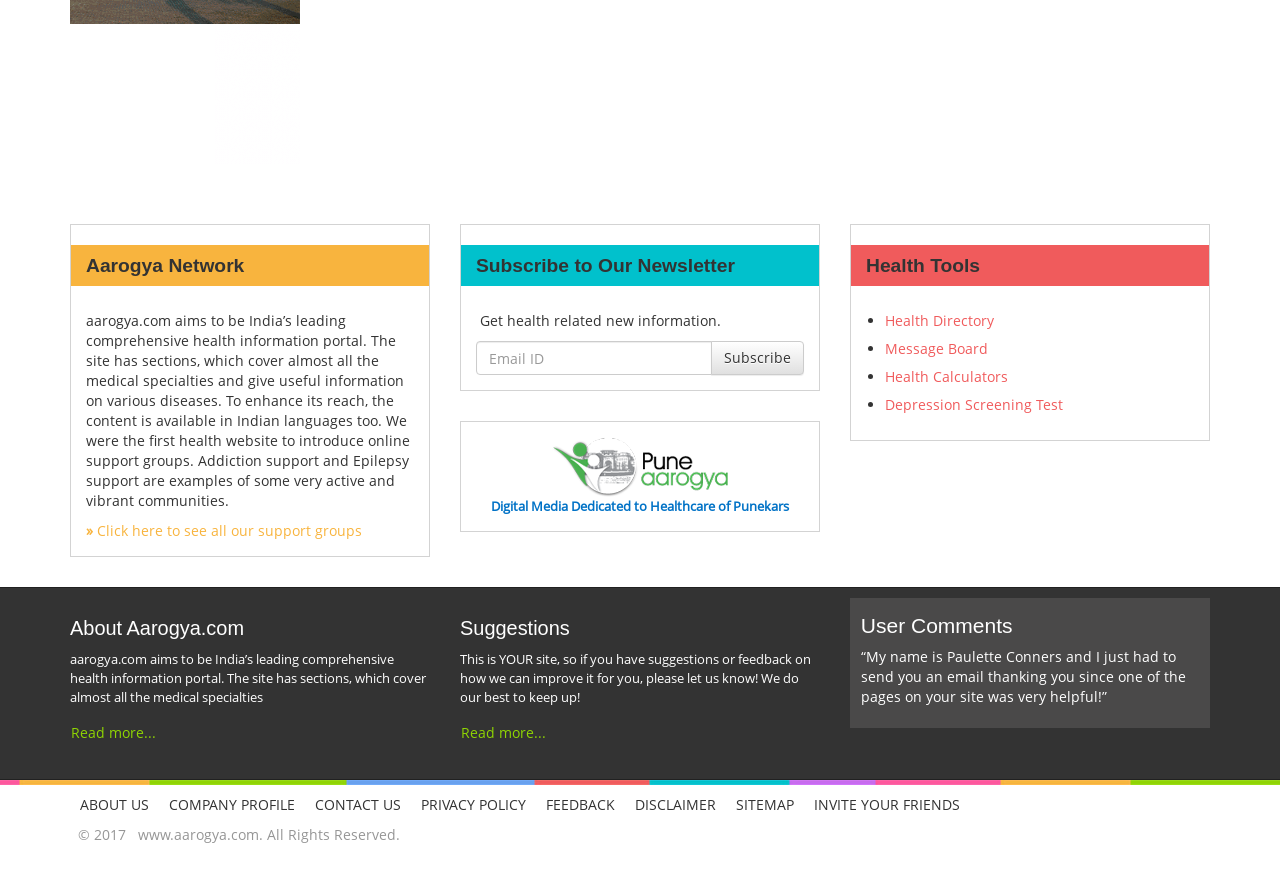Answer the question below with a single word or a brief phrase: 
What is the name of the health information portal?

Aarogya Network